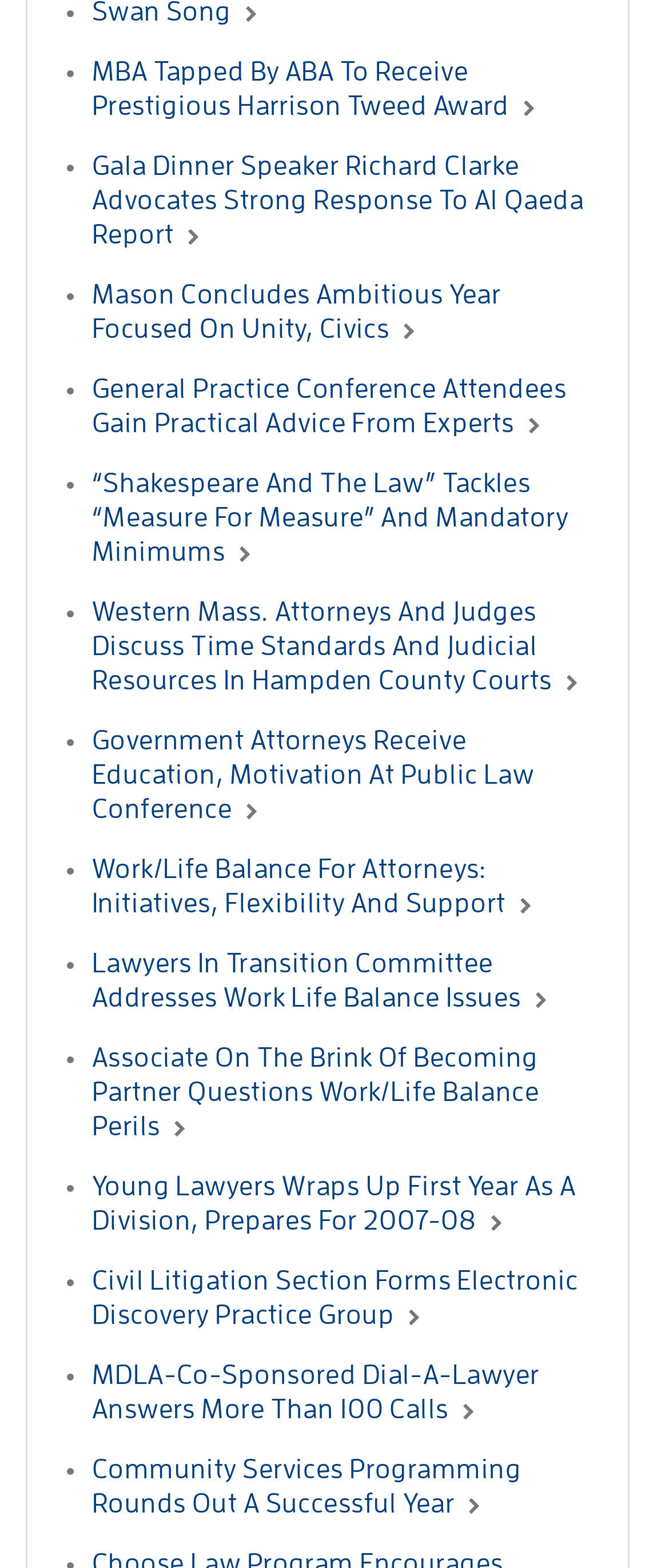Give a short answer using one word or phrase for the question:
How many articles are about attorneys?

Multiple